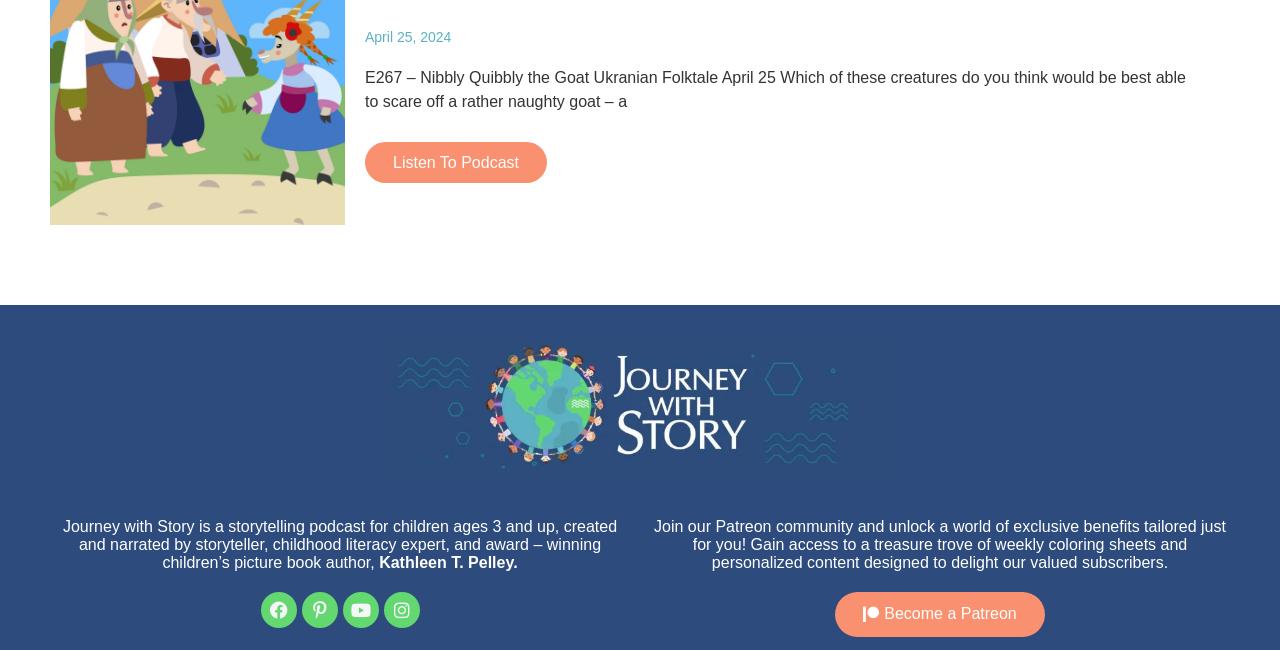Who is the creator of the storytelling podcast?
Answer the question based on the image using a single word or a brief phrase.

Kathleen T. Pelley